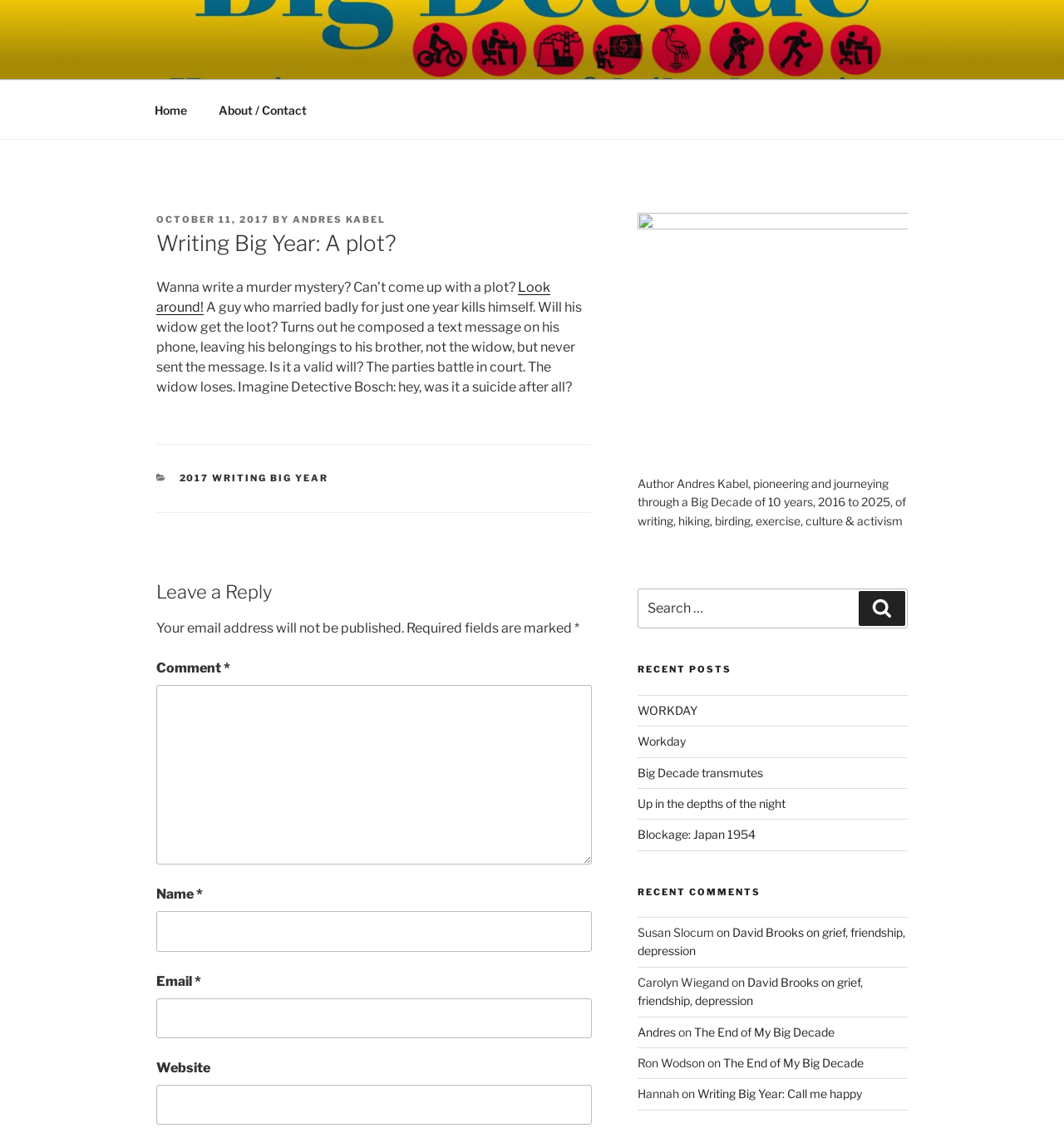From the screenshot, find the bounding box of the UI element matching this description: "parent_node: Name * name="author"". Supply the bounding box coordinates in the form [left, top, right, bottom], each a float between 0 and 1.

[0.147, 0.797, 0.556, 0.832]